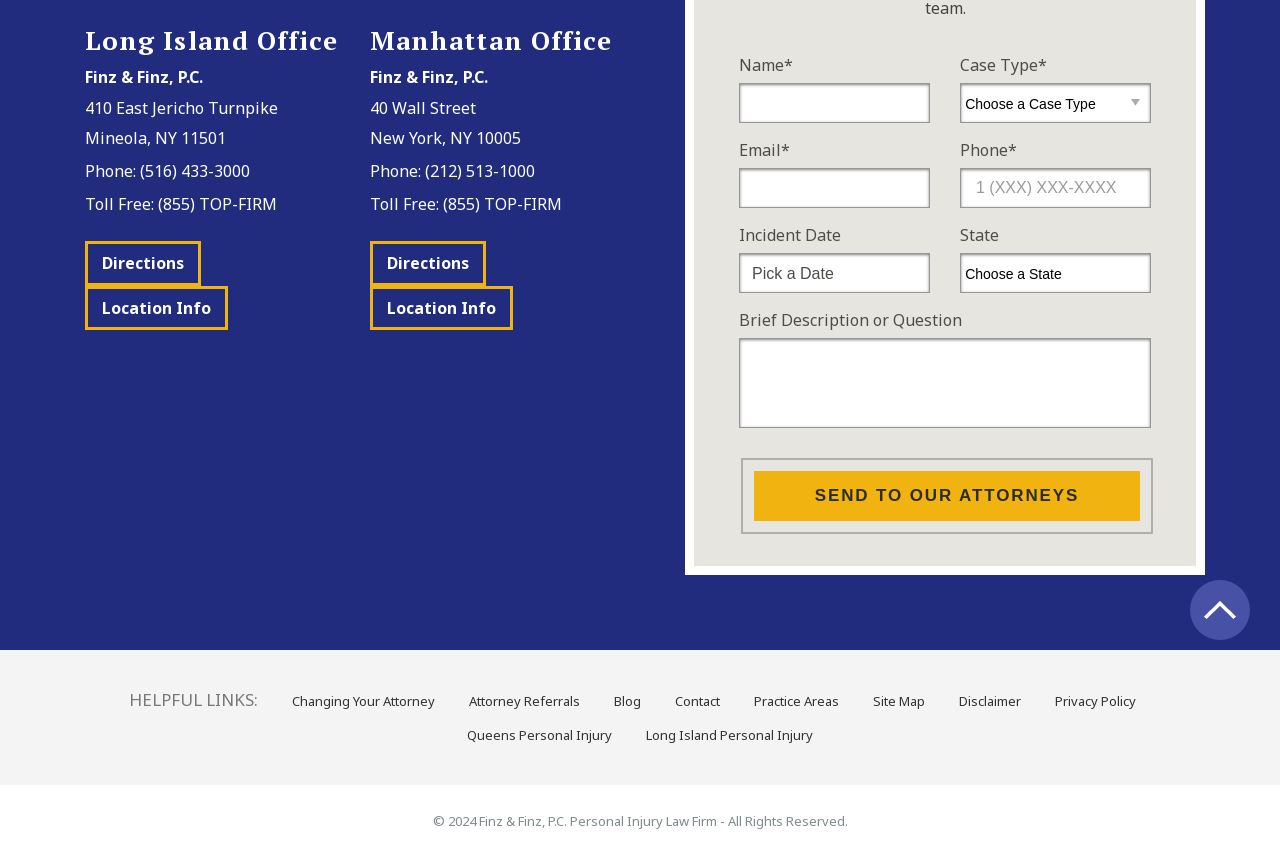What is the phone number of the Manhattan office?
Using the image, respond with a single word or phrase.

(212) 513-1000